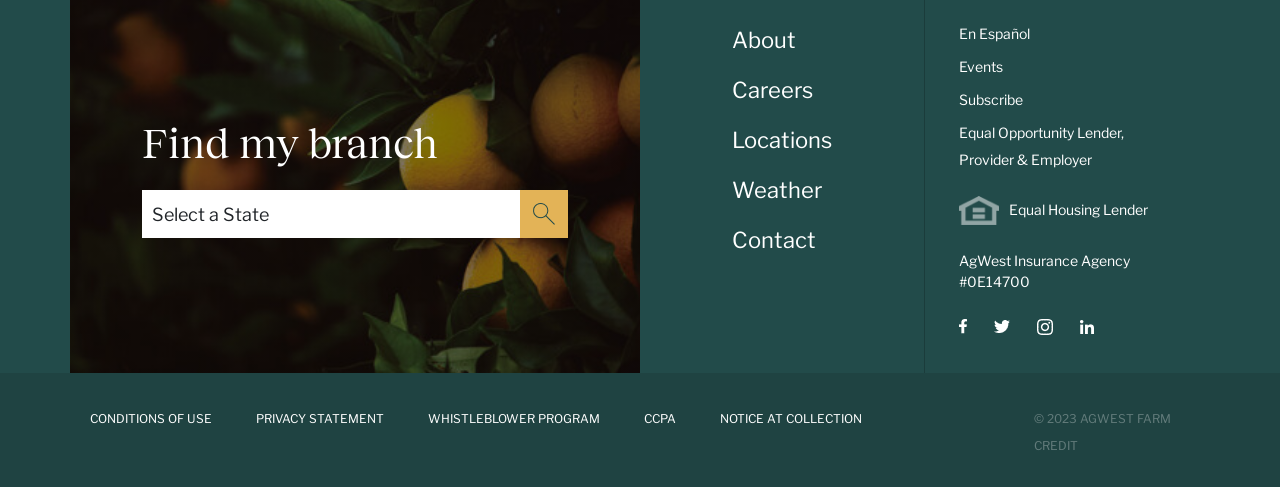Please indicate the bounding box coordinates for the clickable area to complete the following task: "Visit AgWest on facebook". The coordinates should be specified as four float numbers between 0 and 1, i.e., [left, top, right, bottom].

[0.749, 0.64, 0.766, 0.695]